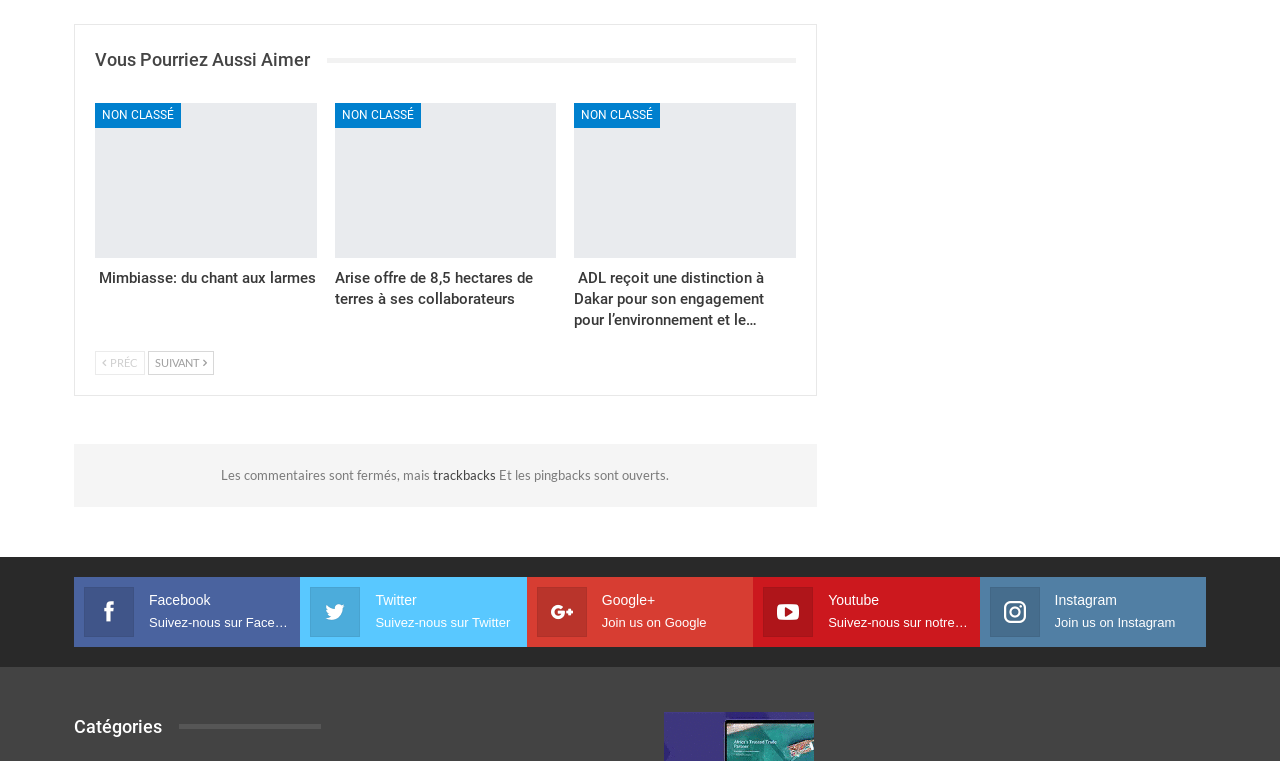Identify the bounding box coordinates of the region I need to click to complete this instruction: "View categories".

[0.058, 0.94, 0.127, 0.968]